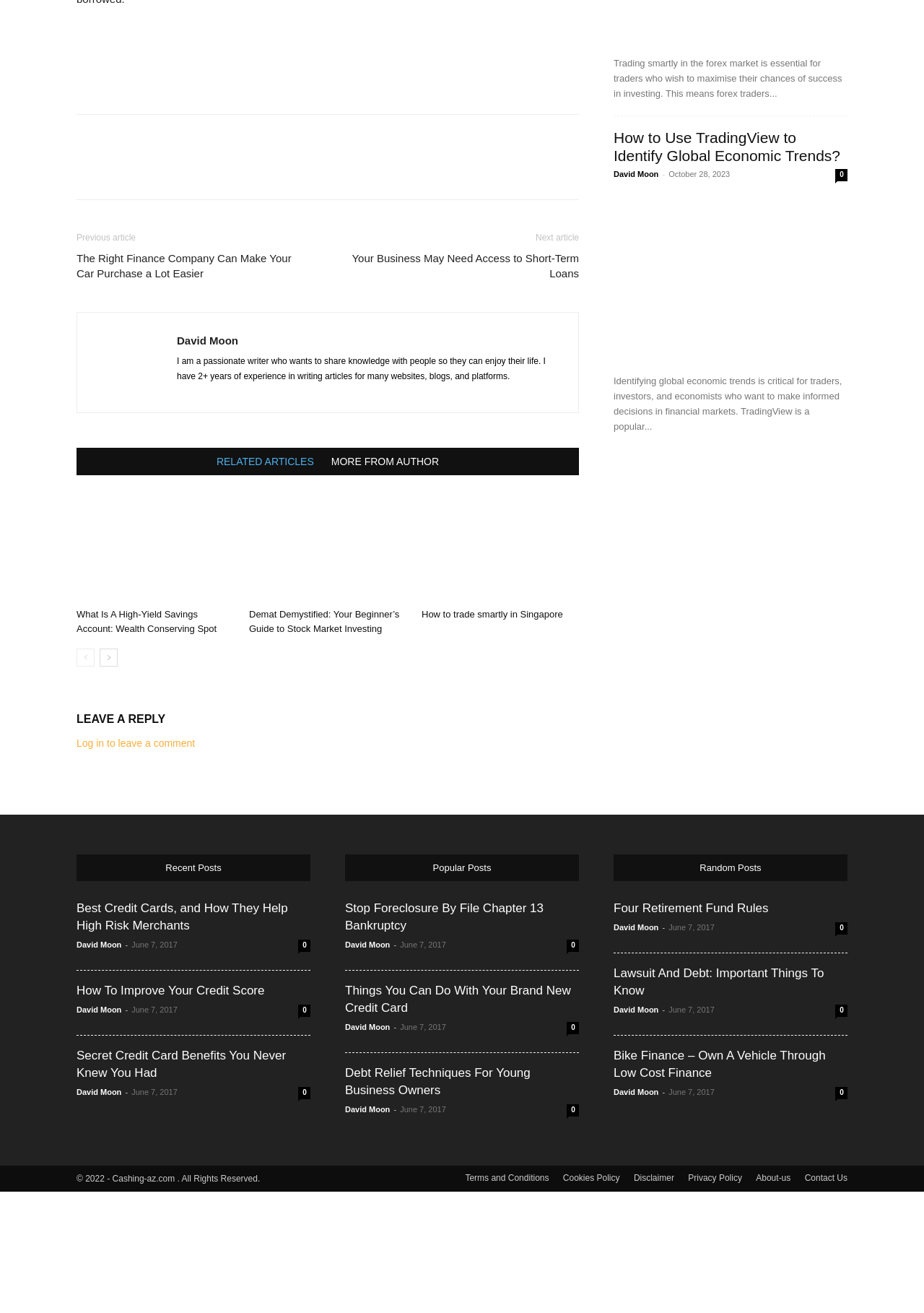Provide a one-word or short-phrase response to the question:
Who is the author of the article 'How to Use TradingView to Identify Global Economic Trends?'

David Moon